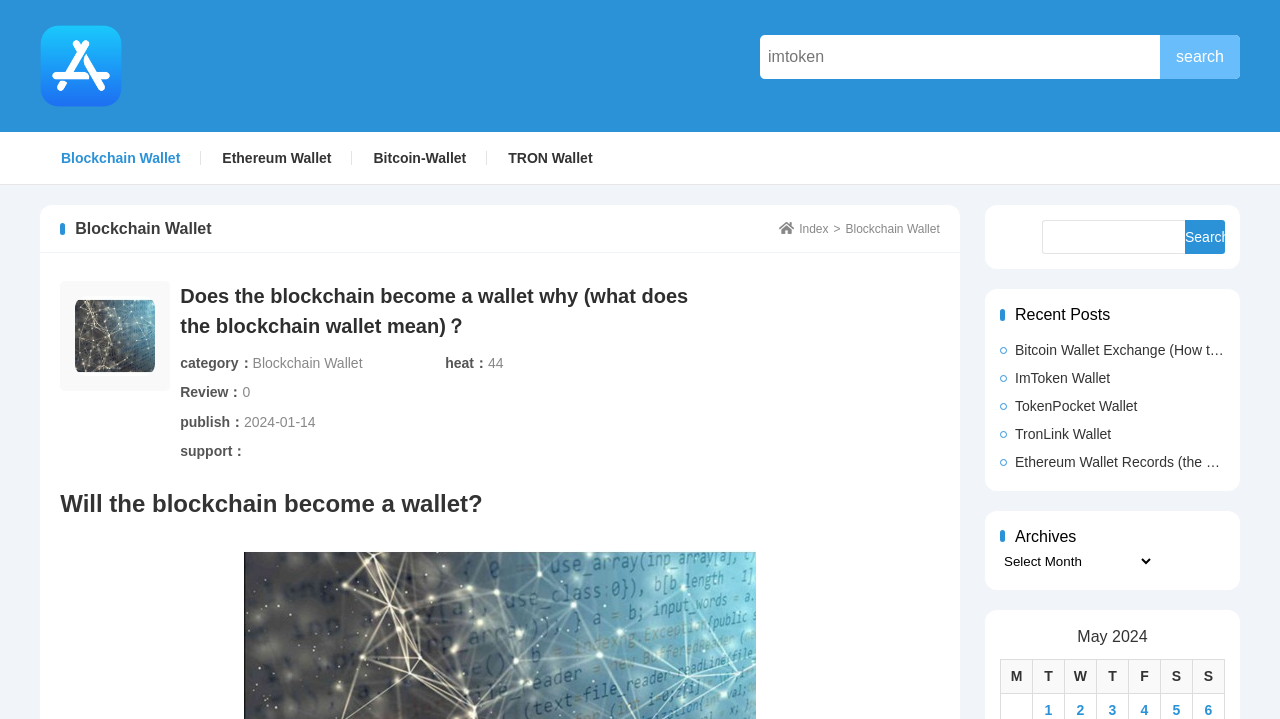Point out the bounding box coordinates of the section to click in order to follow this instruction: "Search for a blockchain wallet".

[0.814, 0.306, 0.927, 0.353]